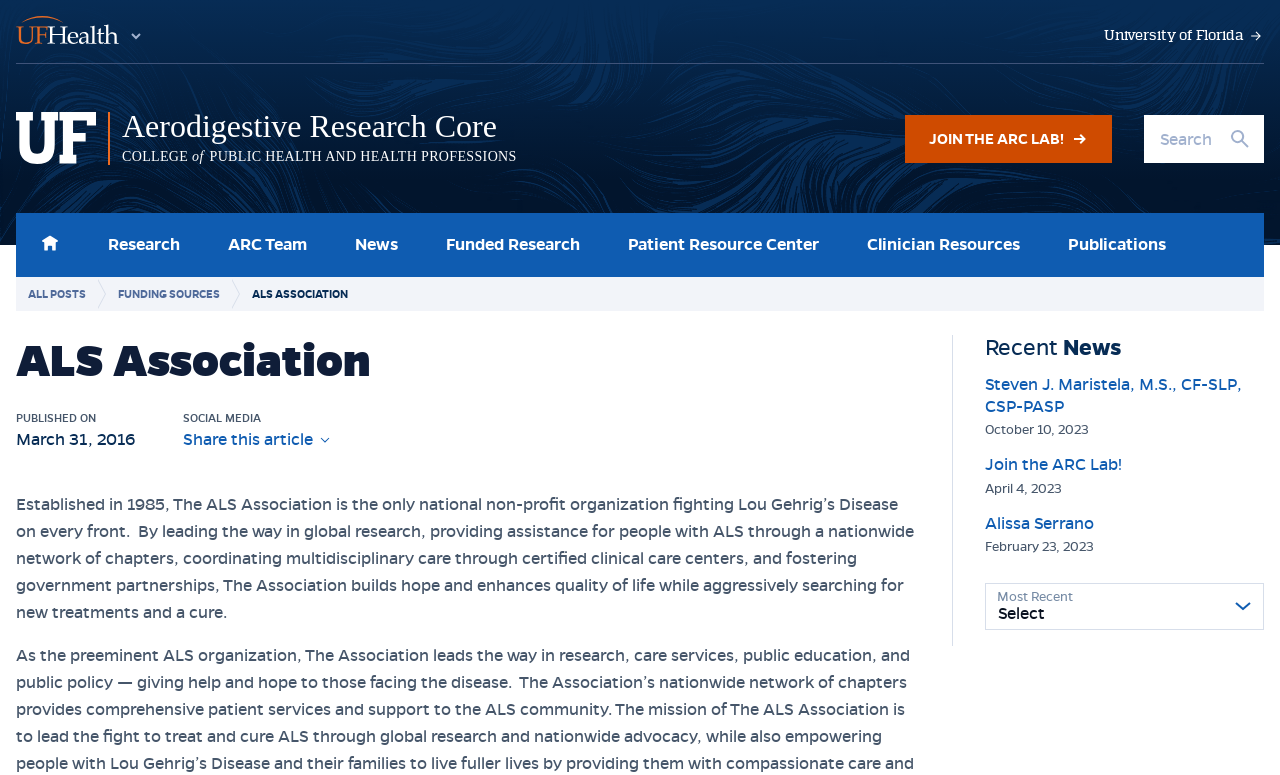What is the name of the research core?
Answer the question with a detailed explanation, including all necessary information.

I found the answer by looking at the link 'Aerodigestive Research Core COLLEGE of PUBLIC HEALTH AND HEALTH PROFESSIONS' in the top section of the webpage, which suggests that it is the name of the research core.